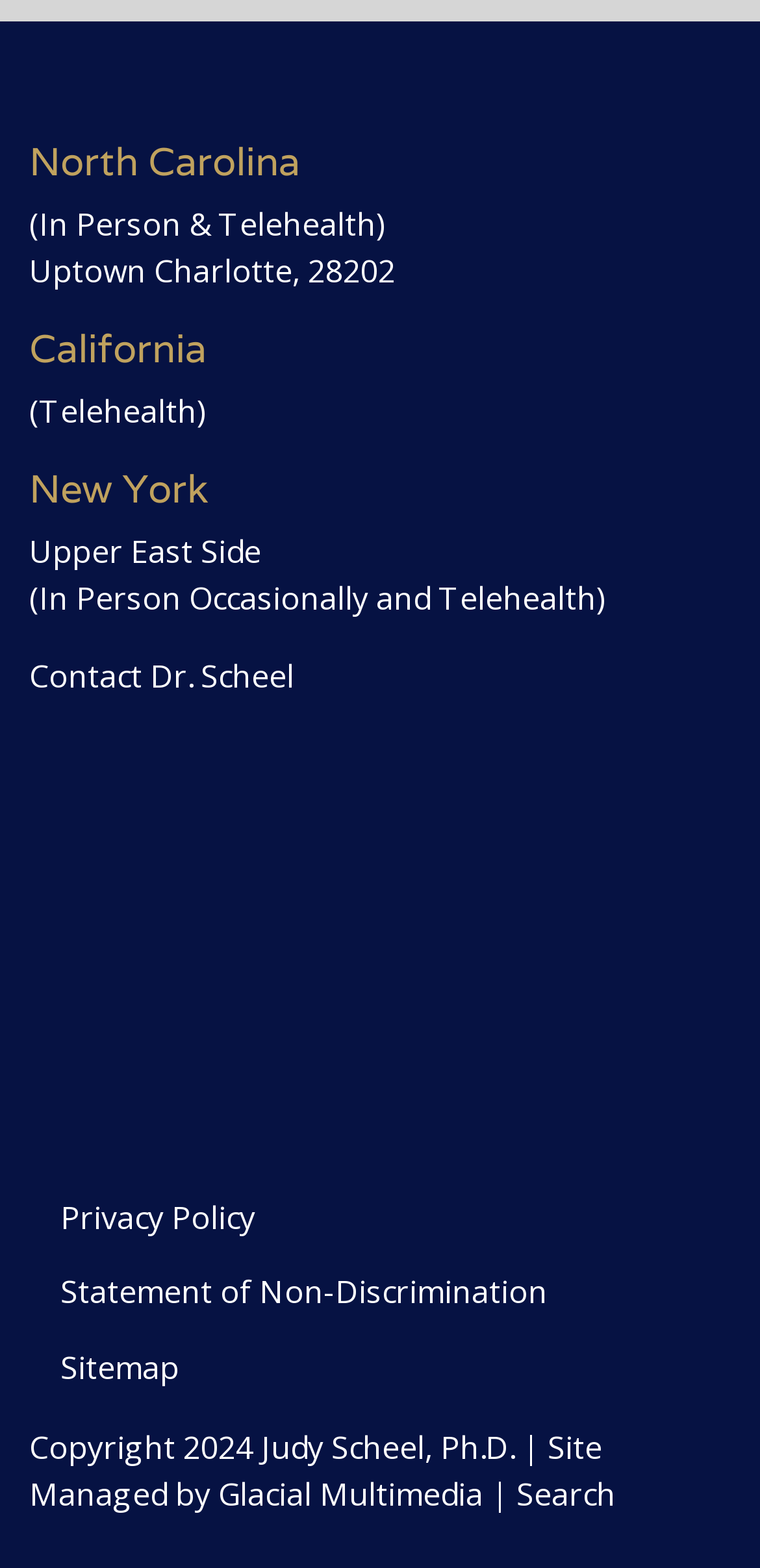From the webpage screenshot, predict the bounding box of the UI element that matches this description: "Contact Dr. Scheel".

[0.038, 0.417, 0.387, 0.445]